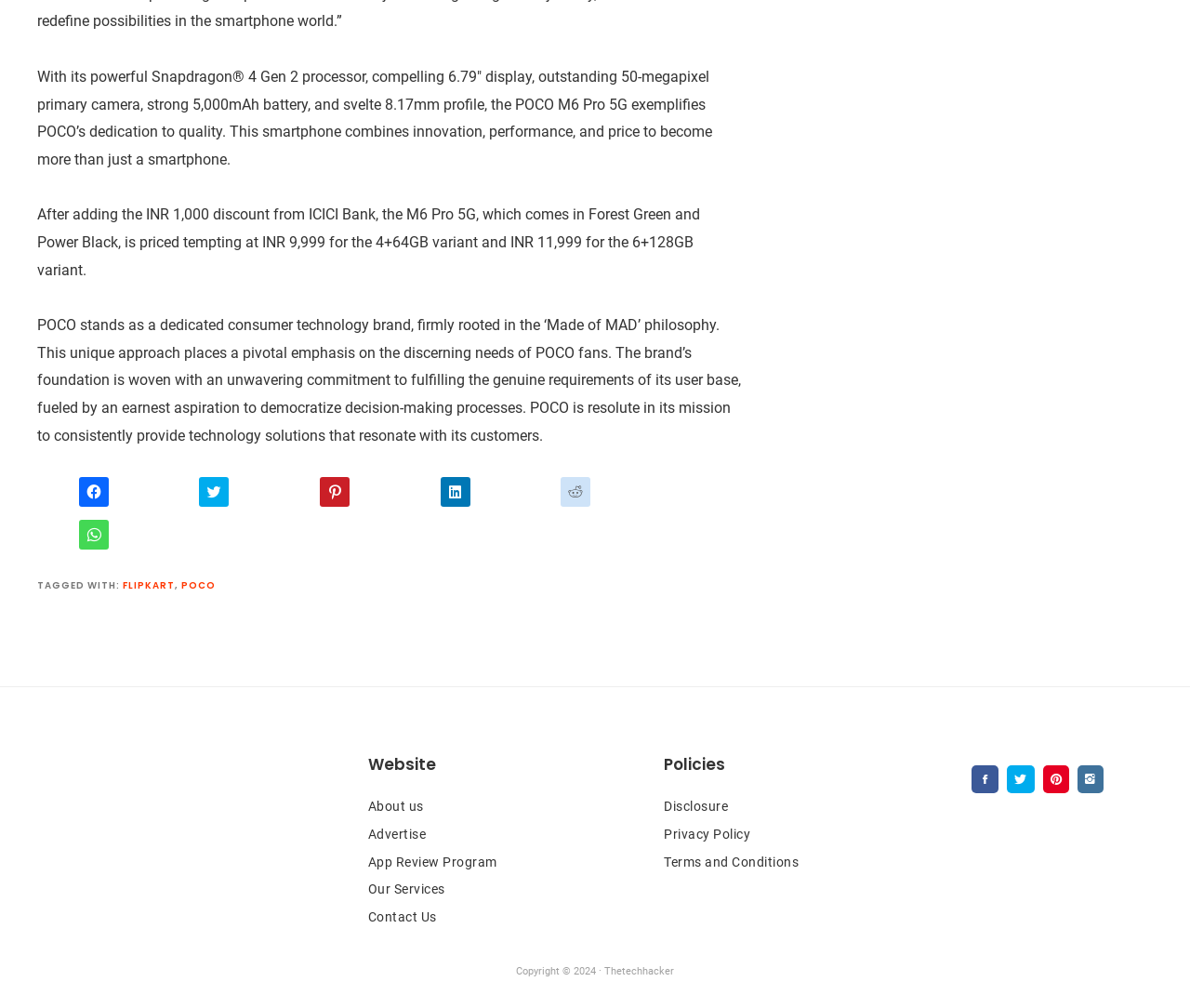Identify the bounding box coordinates of the region I need to click to complete this instruction: "Click on the Facebook link".

[0.066, 0.473, 0.091, 0.503]